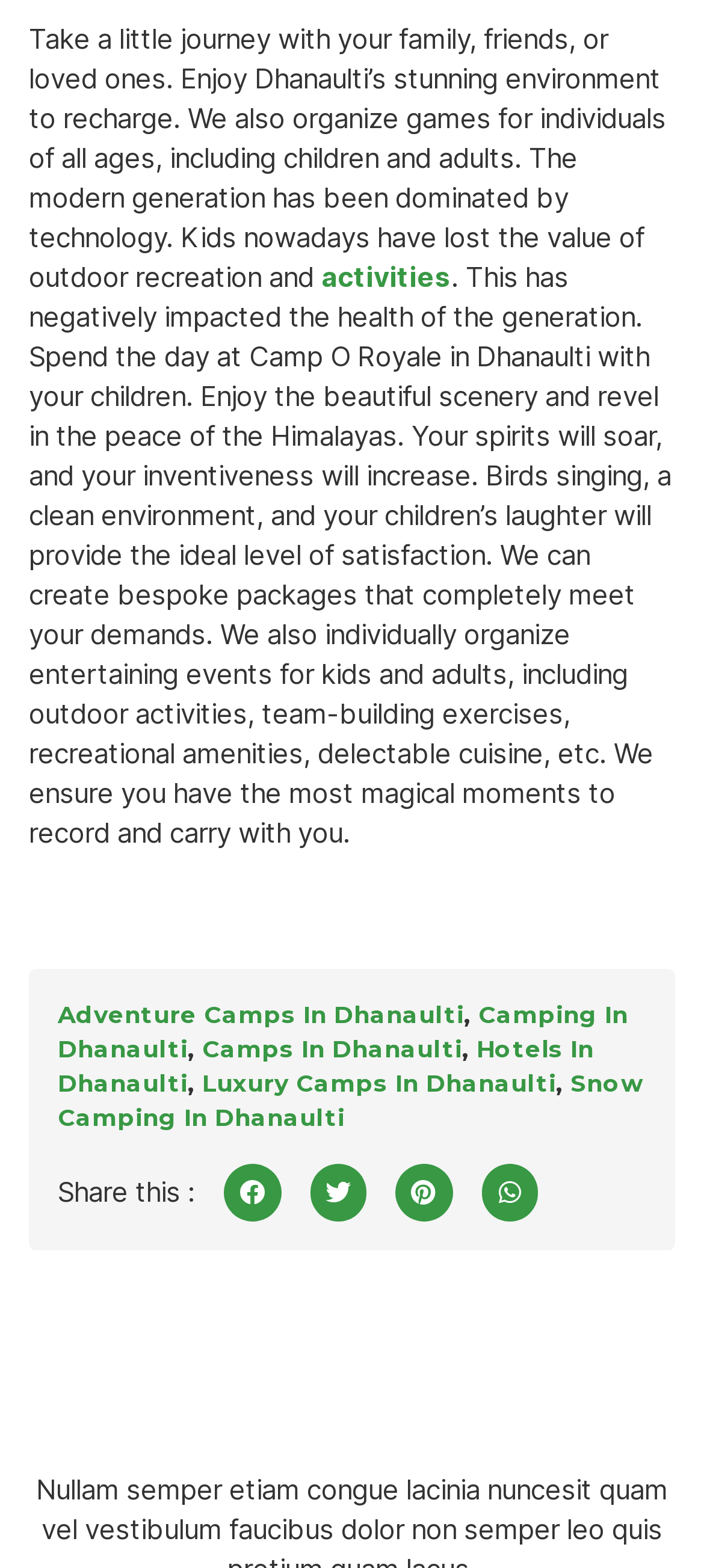Specify the bounding box coordinates of the area that needs to be clicked to achieve the following instruction: "Click on 'Facebook'".

None